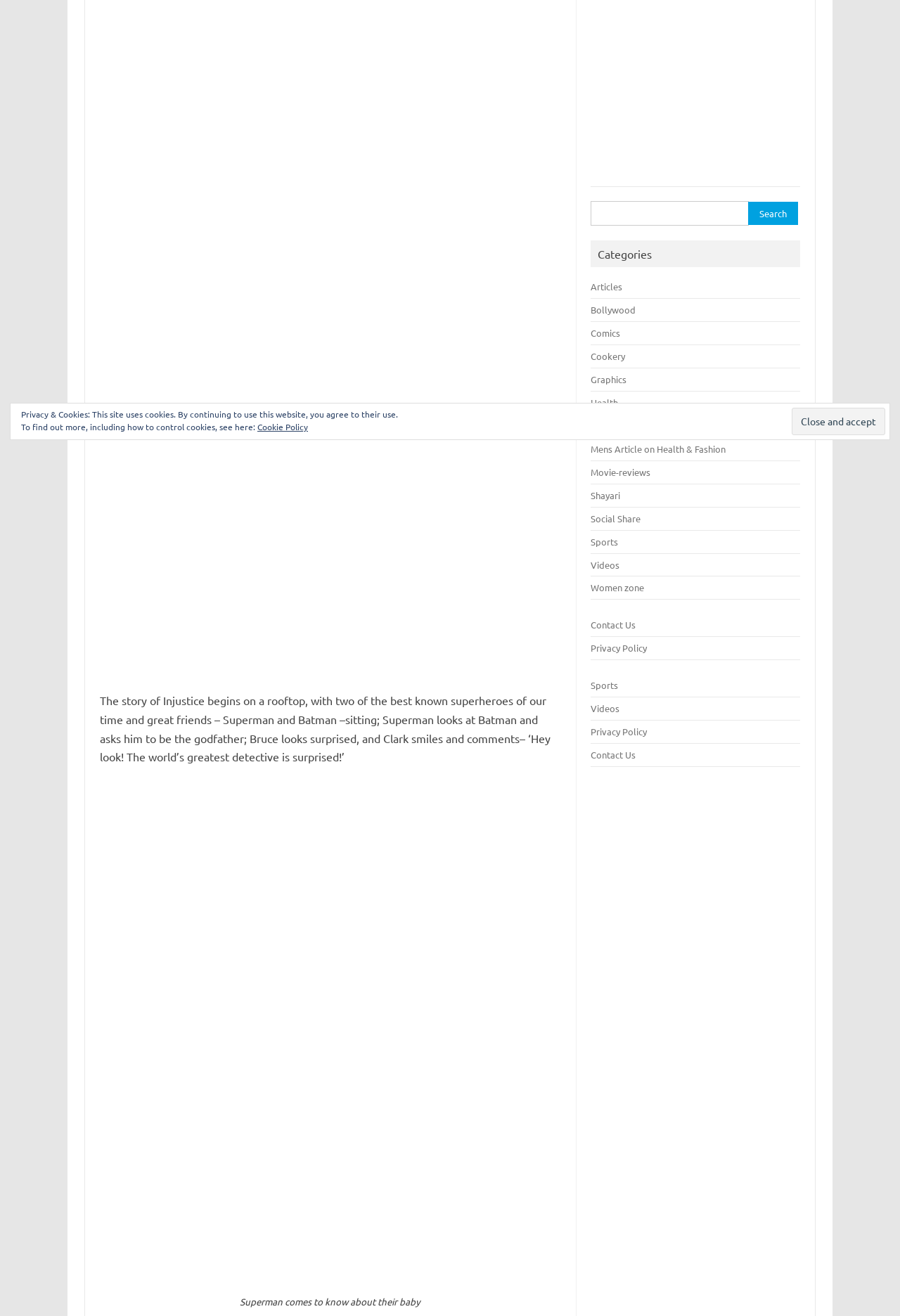Identify the bounding box of the HTML element described here: "parent_node: Search for: value="Search"". Provide the coordinates as four float numbers between 0 and 1: [left, top, right, bottom].

[0.831, 0.153, 0.887, 0.171]